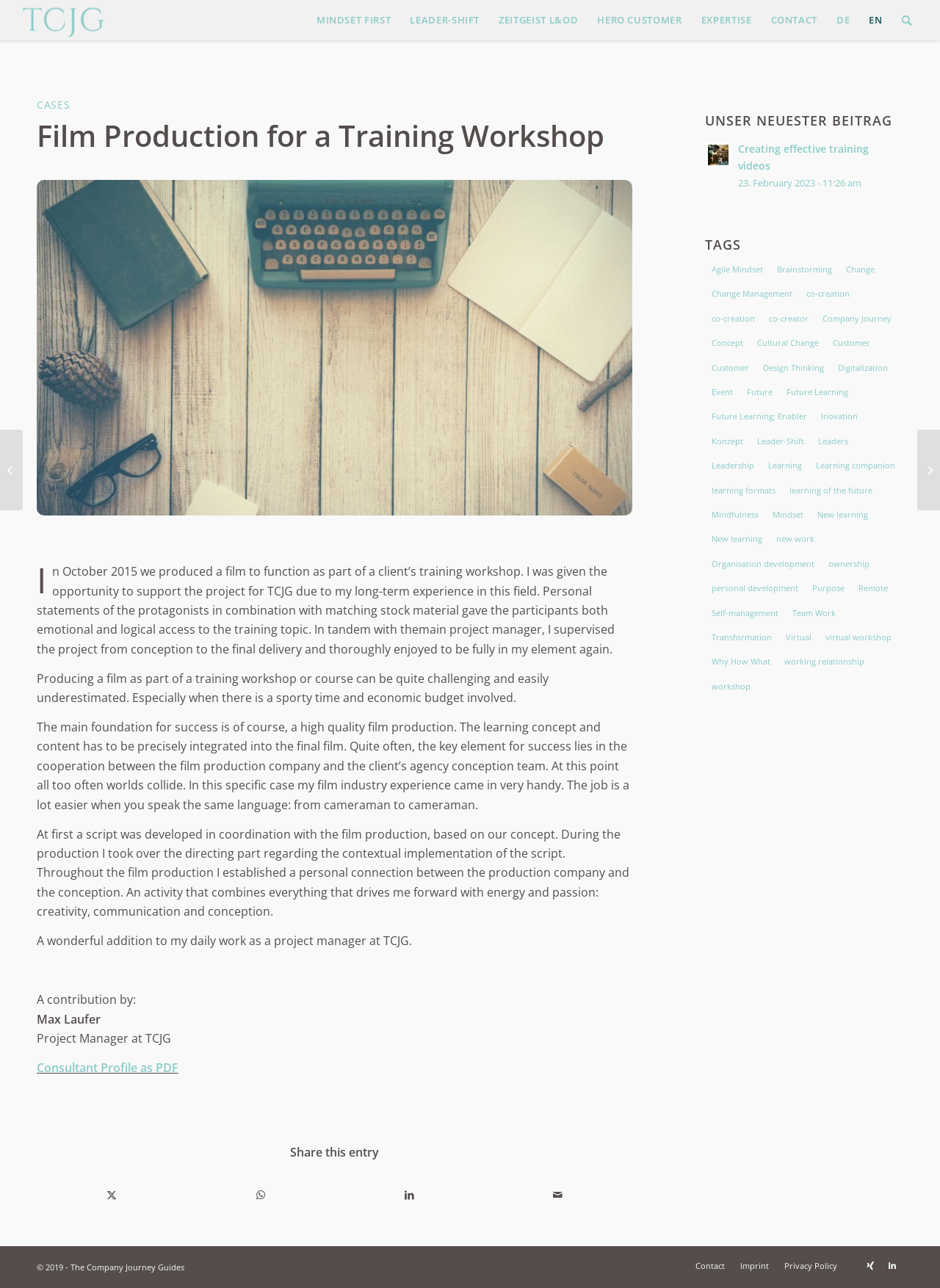What is the company name mentioned in the webpage?
Provide a one-word or short-phrase answer based on the image.

The Company Journey Guides